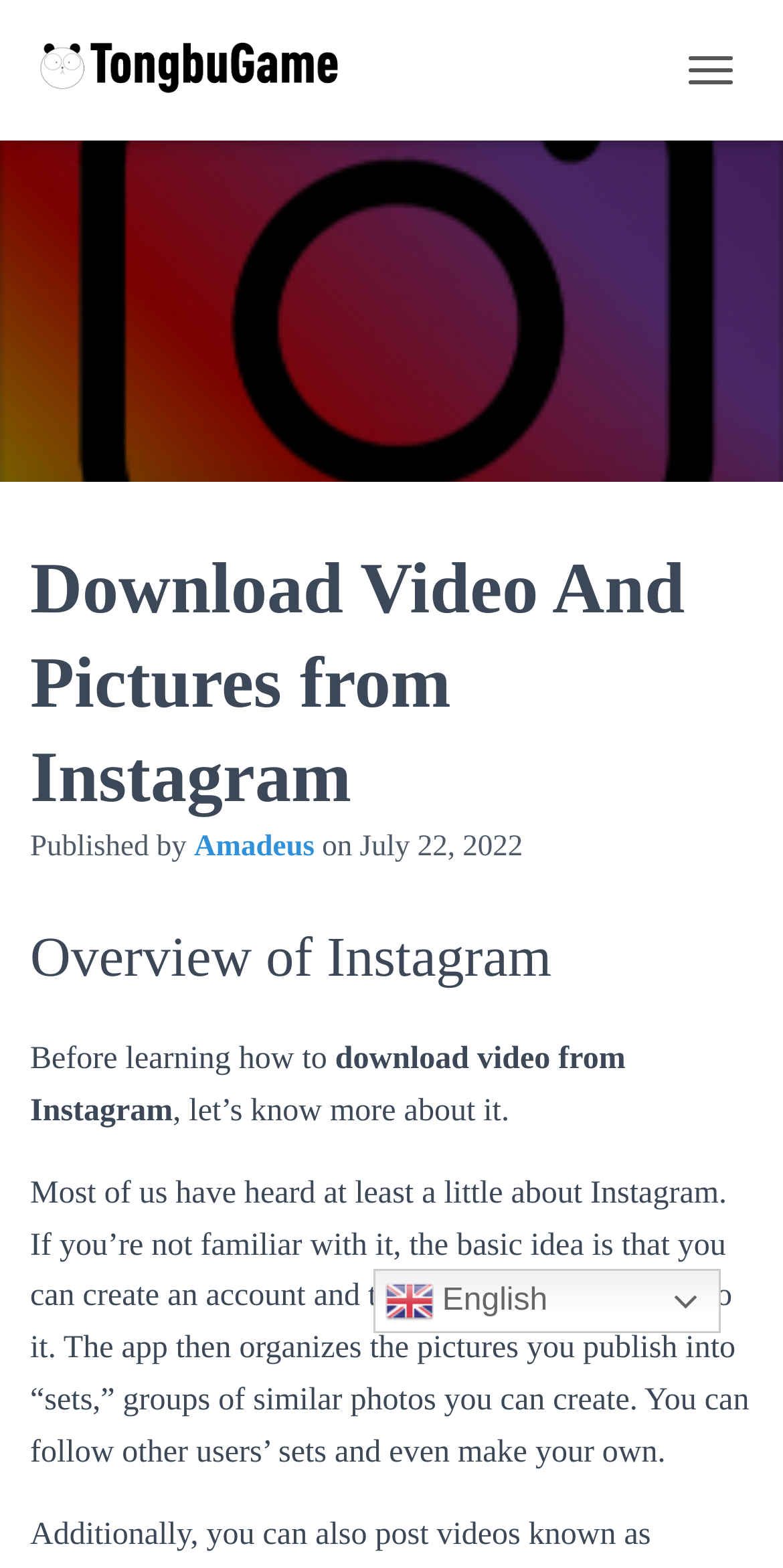Answer this question using a single word or a brief phrase:
What is the main topic of the webpage?

Downloading from Instagram